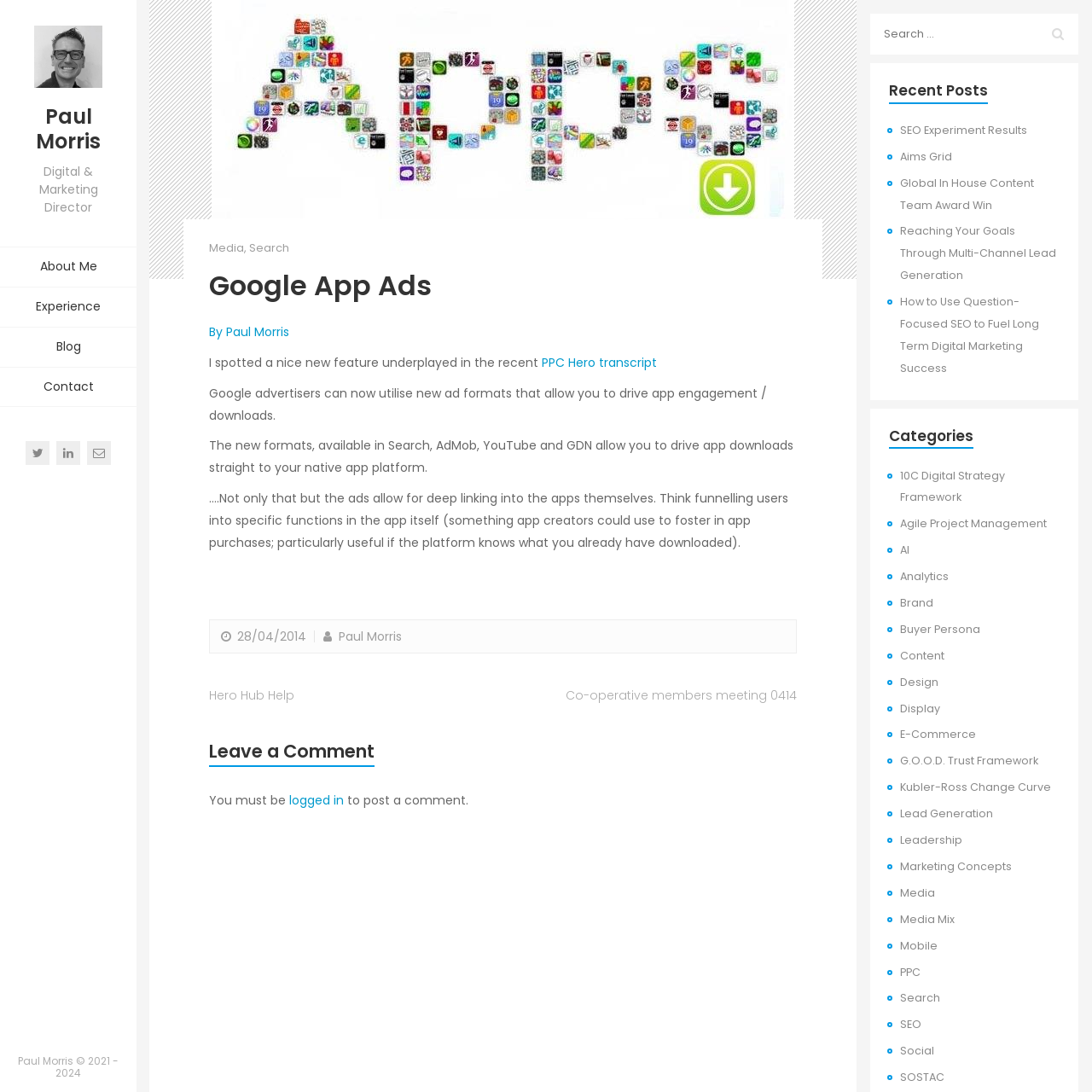Bounding box coordinates are specified in the format (top-left x, top-left y, bottom-right x, bottom-right y). All values are floating point numbers bounded between 0 and 1. Please provide the bounding box coordinate of the region this sentence describes: parent_node: Search for: value="Search"

[0.948, 0.012, 0.988, 0.05]